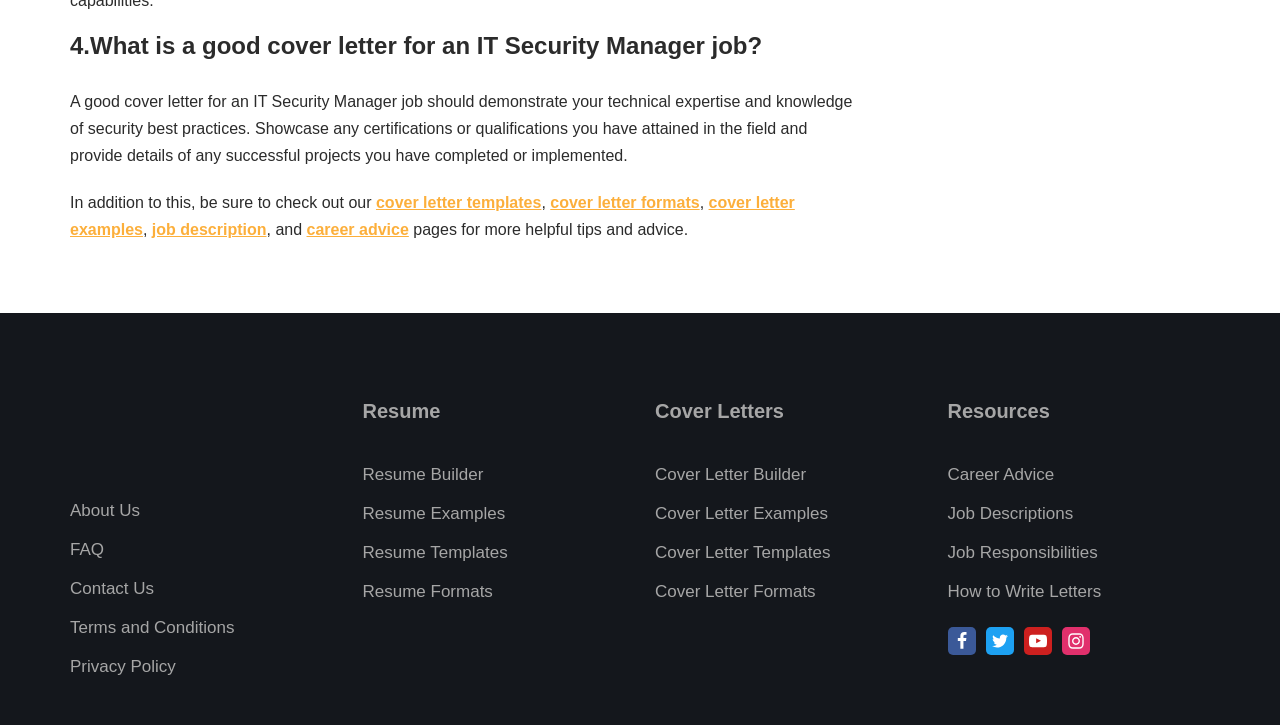What is the purpose of the 'Career Advice' page? Examine the screenshot and reply using just one word or a brief phrase.

Provide helpful tips and advice